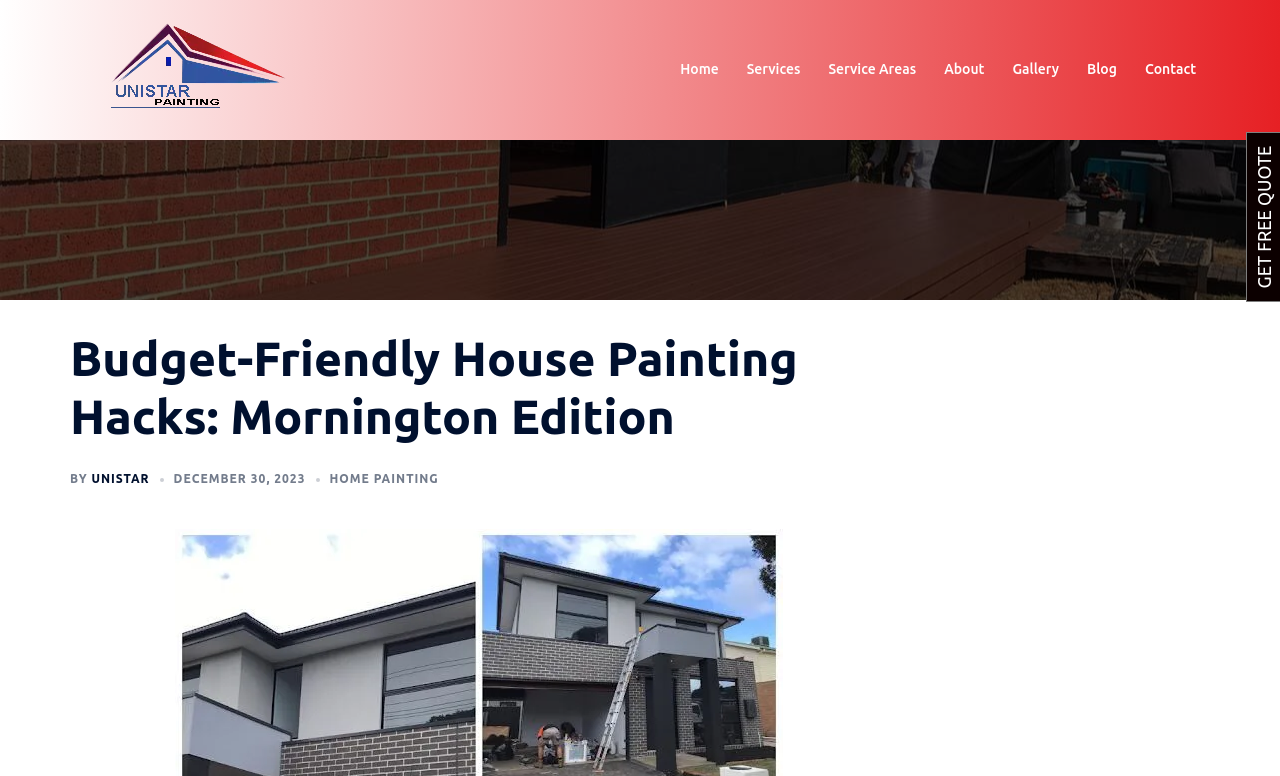How many navigation links are there?
Analyze the screenshot and provide a detailed answer to the question.

The navigation links can be found at the top of the webpage, and they are 'Home', 'Services', 'Service Areas', 'About', 'Gallery', 'Blog', and 'Contact'. There are 7 navigation links in total.